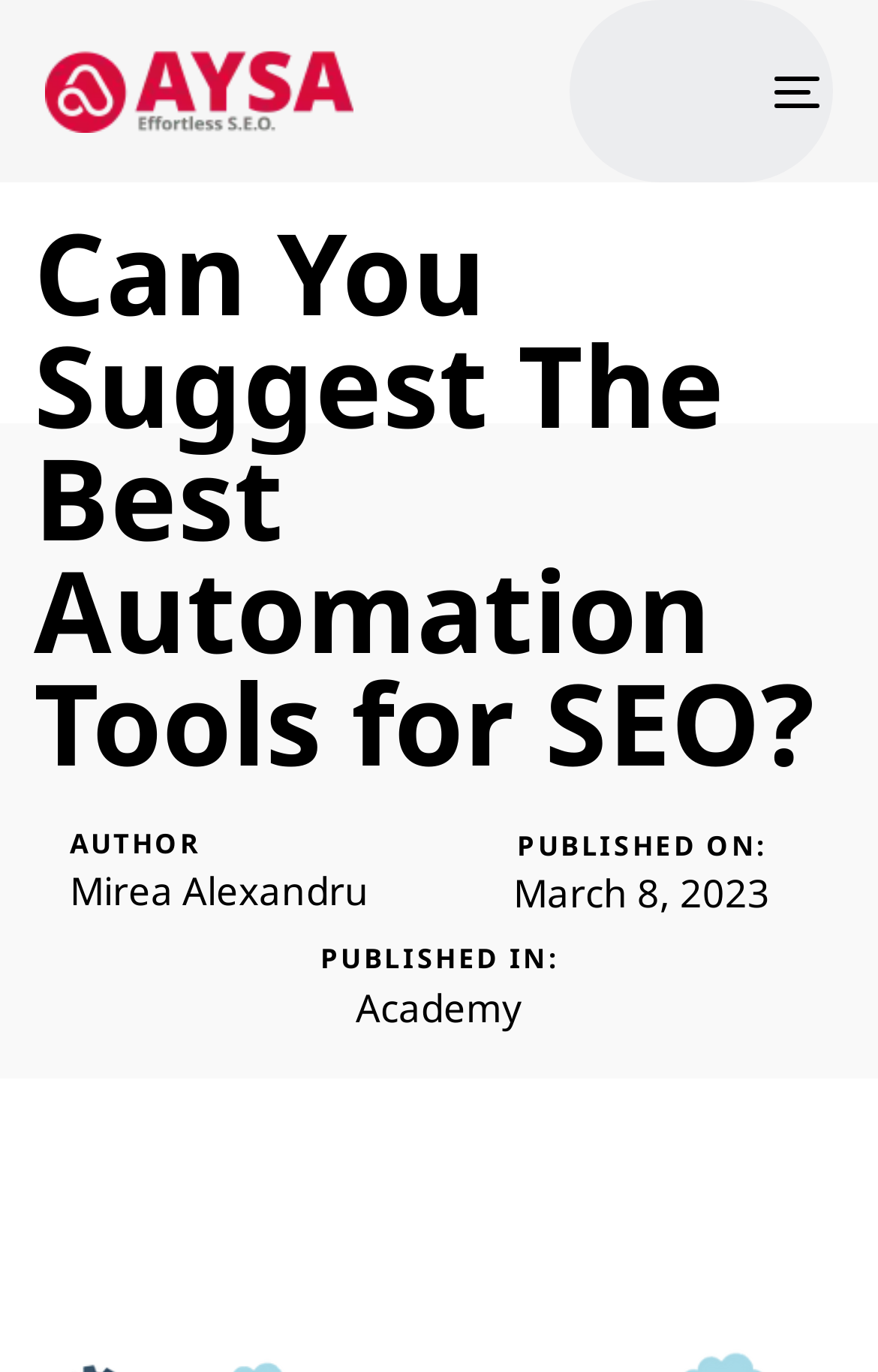Offer a detailed explanation of the webpage layout and contents.

The webpage appears to be a blog post or article discussing the best automation tools for SEO tasks. At the top left of the page, there is a logo or image with the text "AYSA.ai - SEO automation" and a link to the same. Next to it, on the top right, is a button labeled "Toggle navigation".

Below the top section, there is a main header that spans the entire width of the page, containing the question "Can You Suggest The Best Automation Tools for SEO?" in a large font size. 

Underneath the header, there are several lines of text, including the author's name, "Mirea Alexandru", and the publication date, "March 8, 2023". The publication information is divided into two sections: "AUTHOR" and "PUBLISHED ON", with the date also including a timestamp. Additionally, there is a section labeled "PUBLISHED IN" with a link to "Academy".